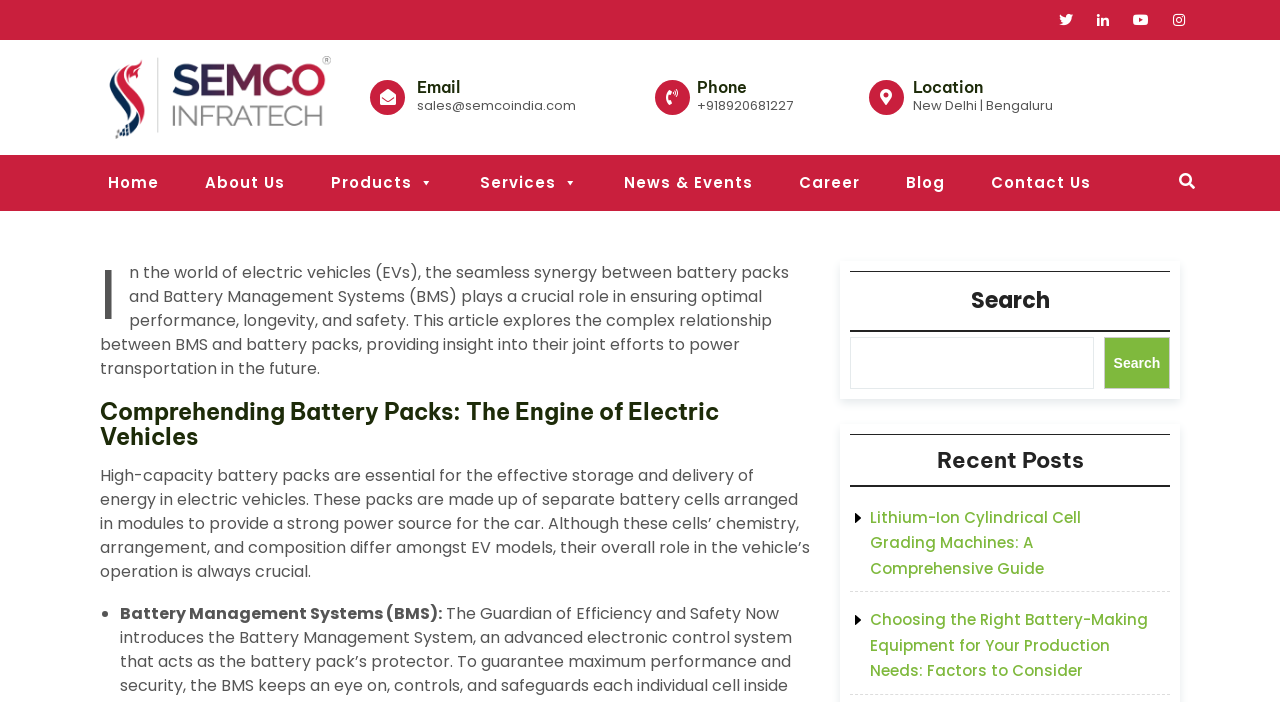Please give a succinct answer to the question in one word or phrase:
What is the location of the company?

New Delhi | Bengaluru